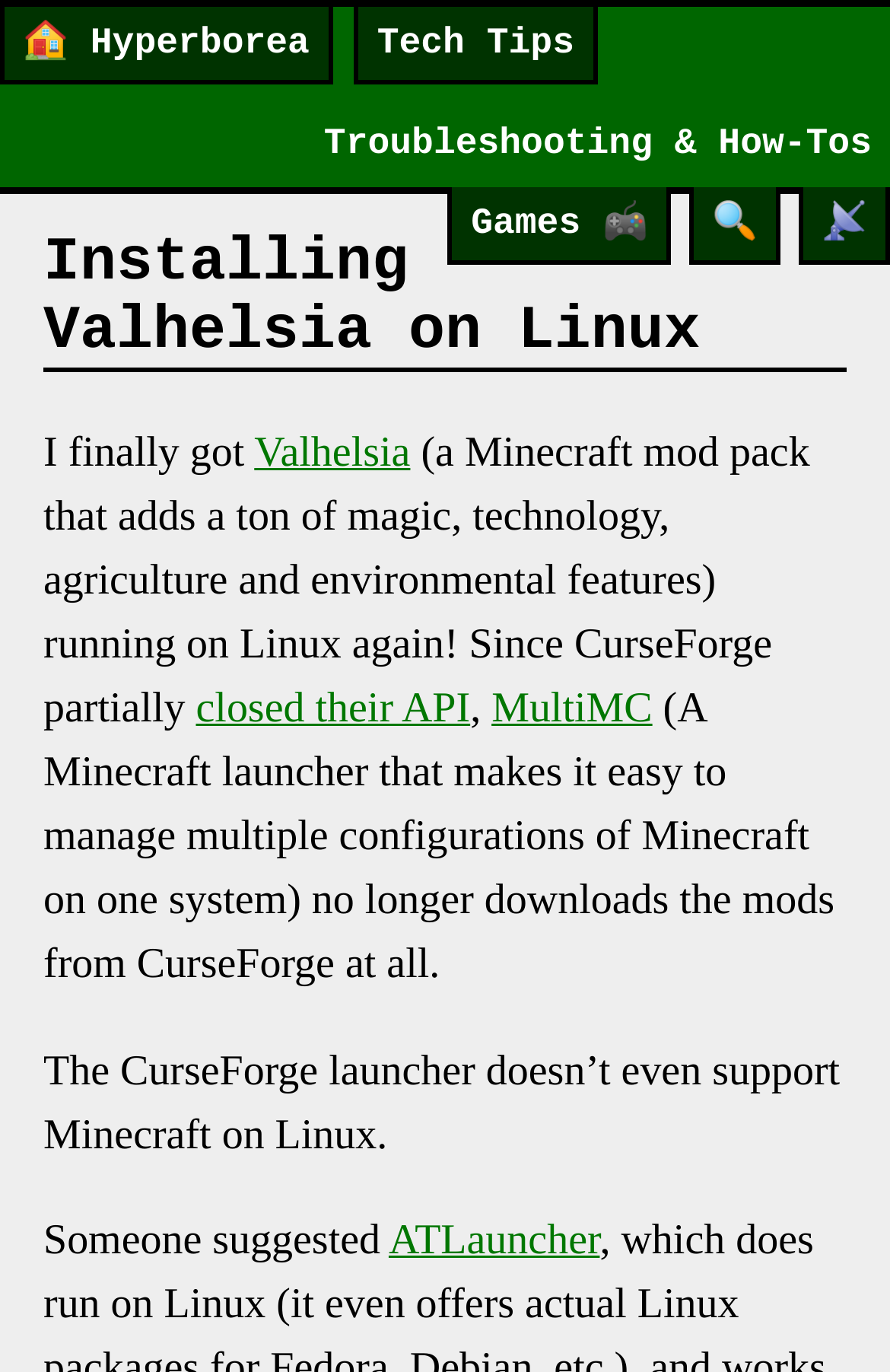Find the bounding box coordinates for the HTML element described in this sentence: "closed their API". Provide the coordinates as four float numbers between 0 and 1, in the format [left, top, right, bottom].

[0.22, 0.499, 0.528, 0.534]